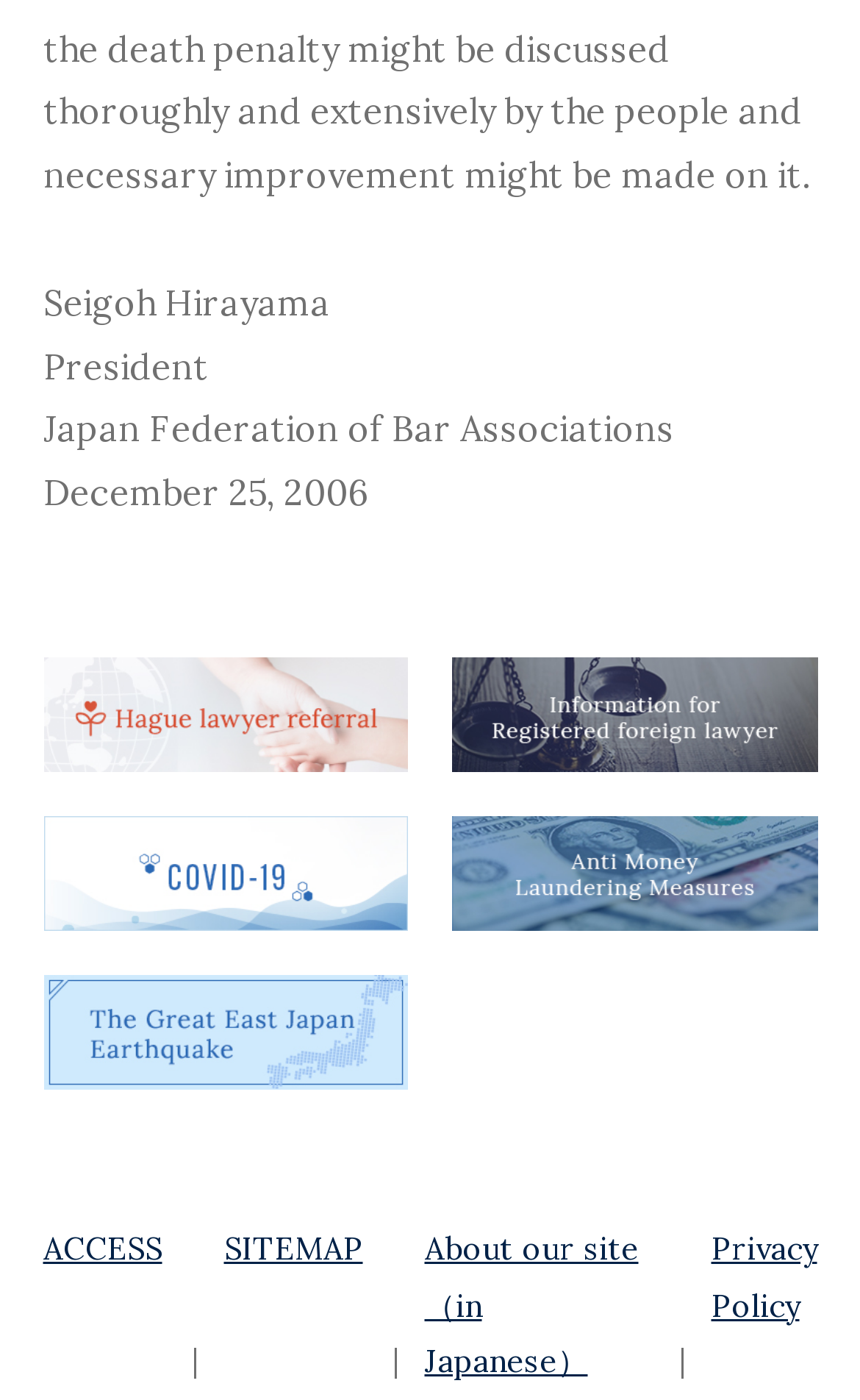What is the purpose of the 'hague-lawyer-referral' link?
Provide a short answer using one word or a brief phrase based on the image.

Unknown